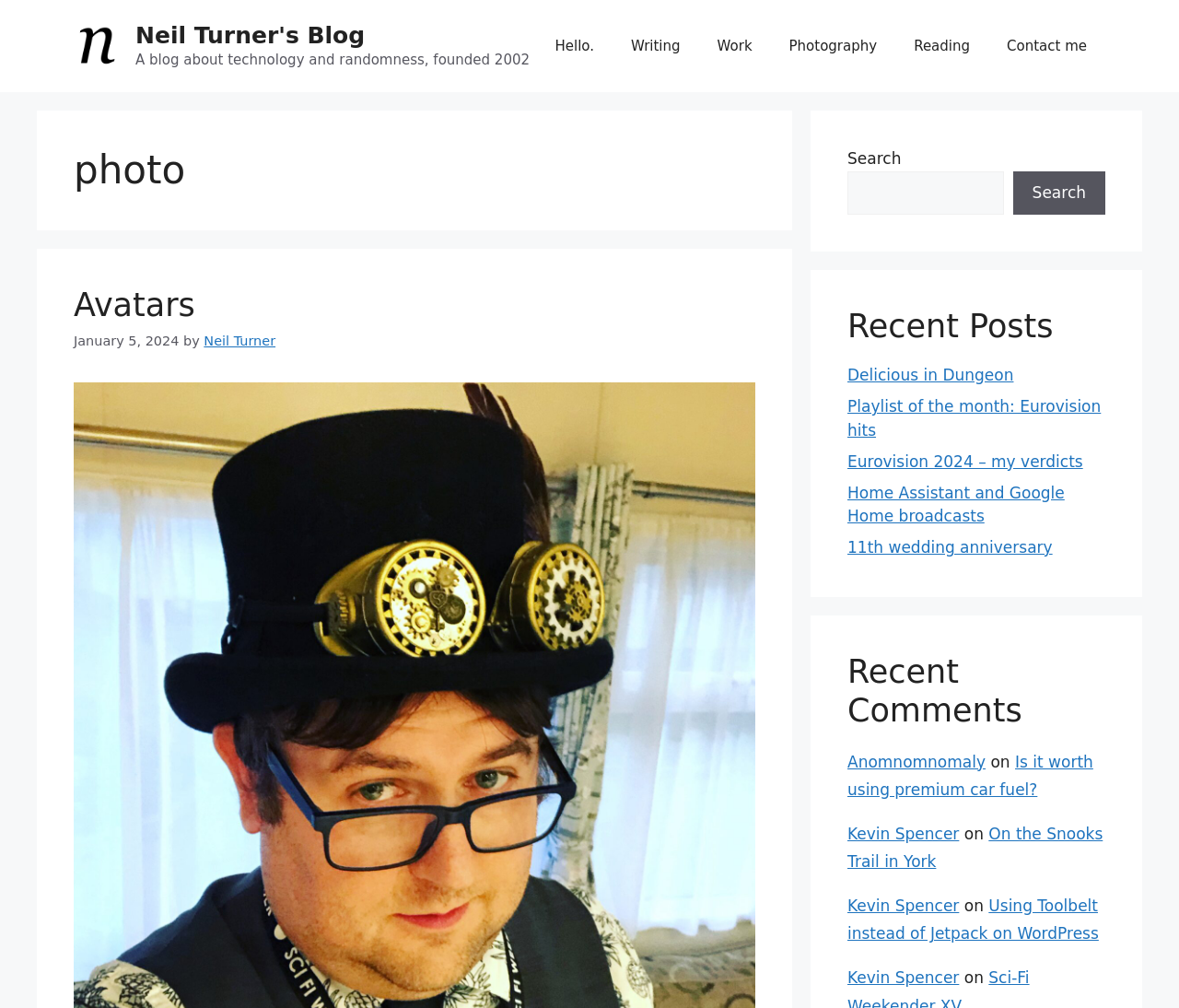Who wrote the article 'Avatars'?
Please provide a detailed and comprehensive answer to the question.

The article 'Avatars' is located in the main content section of the webpage, and the author's name 'Neil Turner' is written below the title of the article.